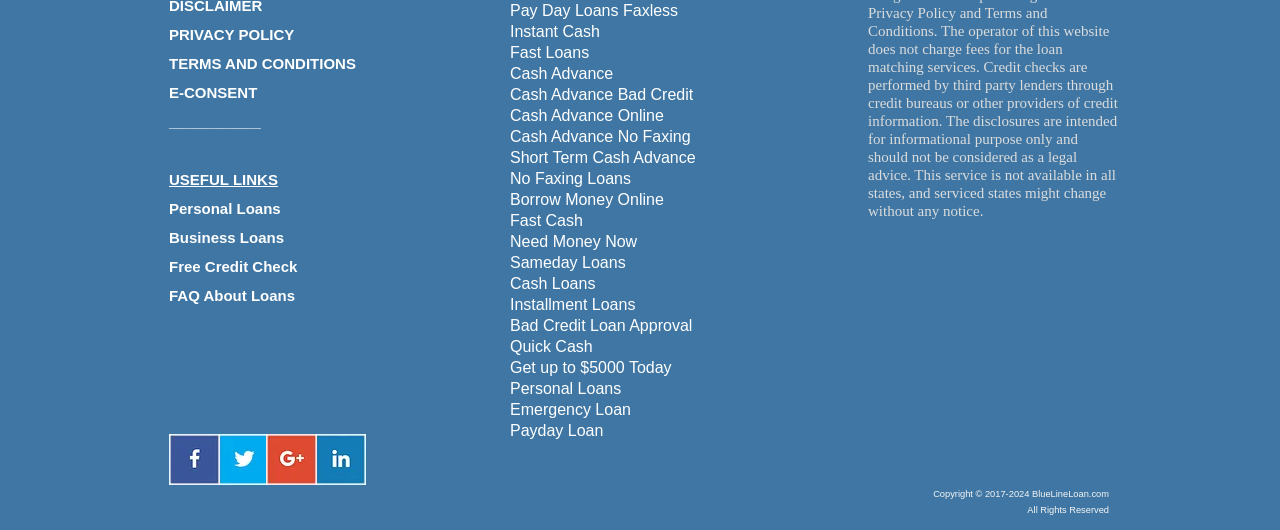Locate the bounding box coordinates of the element that needs to be clicked to carry out the instruction: "Click on Pay Day Loans Faxless". The coordinates should be given as four float numbers ranging from 0 to 1, i.e., [left, top, right, bottom].

[0.398, 0.004, 0.53, 0.036]